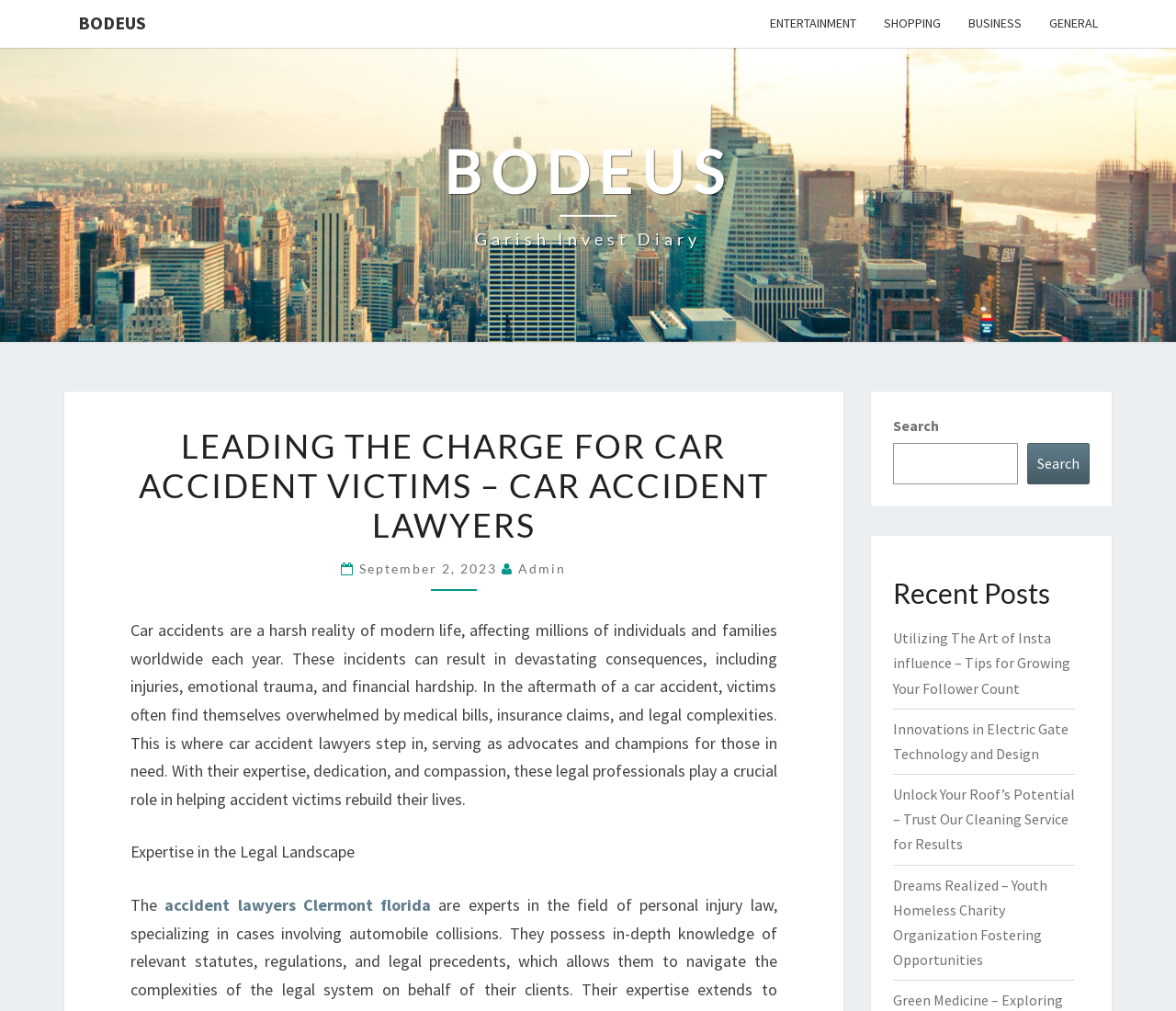Please identify the coordinates of the bounding box that should be clicked to fulfill this instruction: "Go to BODEUS Garish Invest Diary".

[0.377, 0.135, 0.623, 0.25]